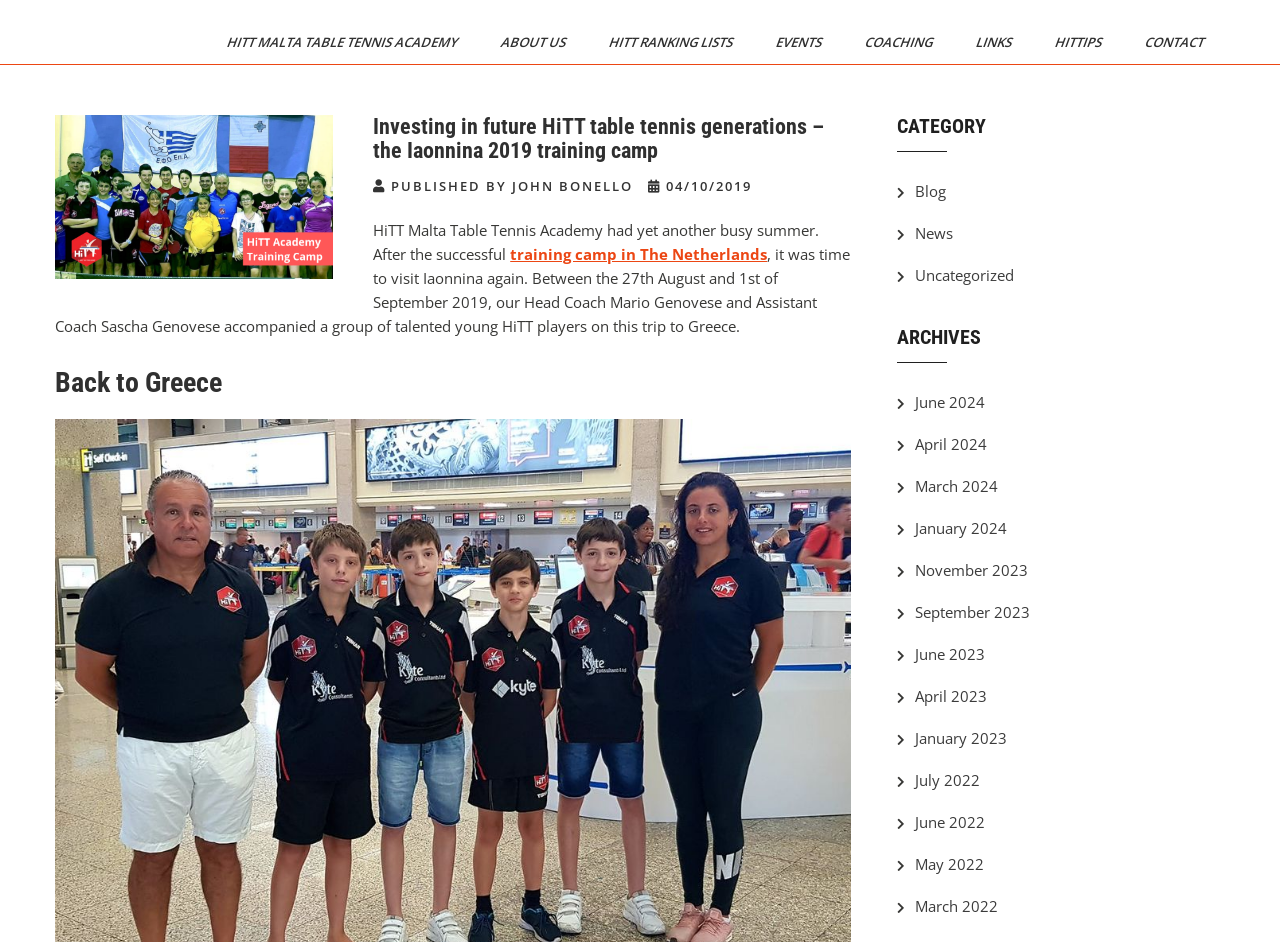What is the category of the blog post?
Examine the screenshot and reply with a single word or phrase.

Uncategorized